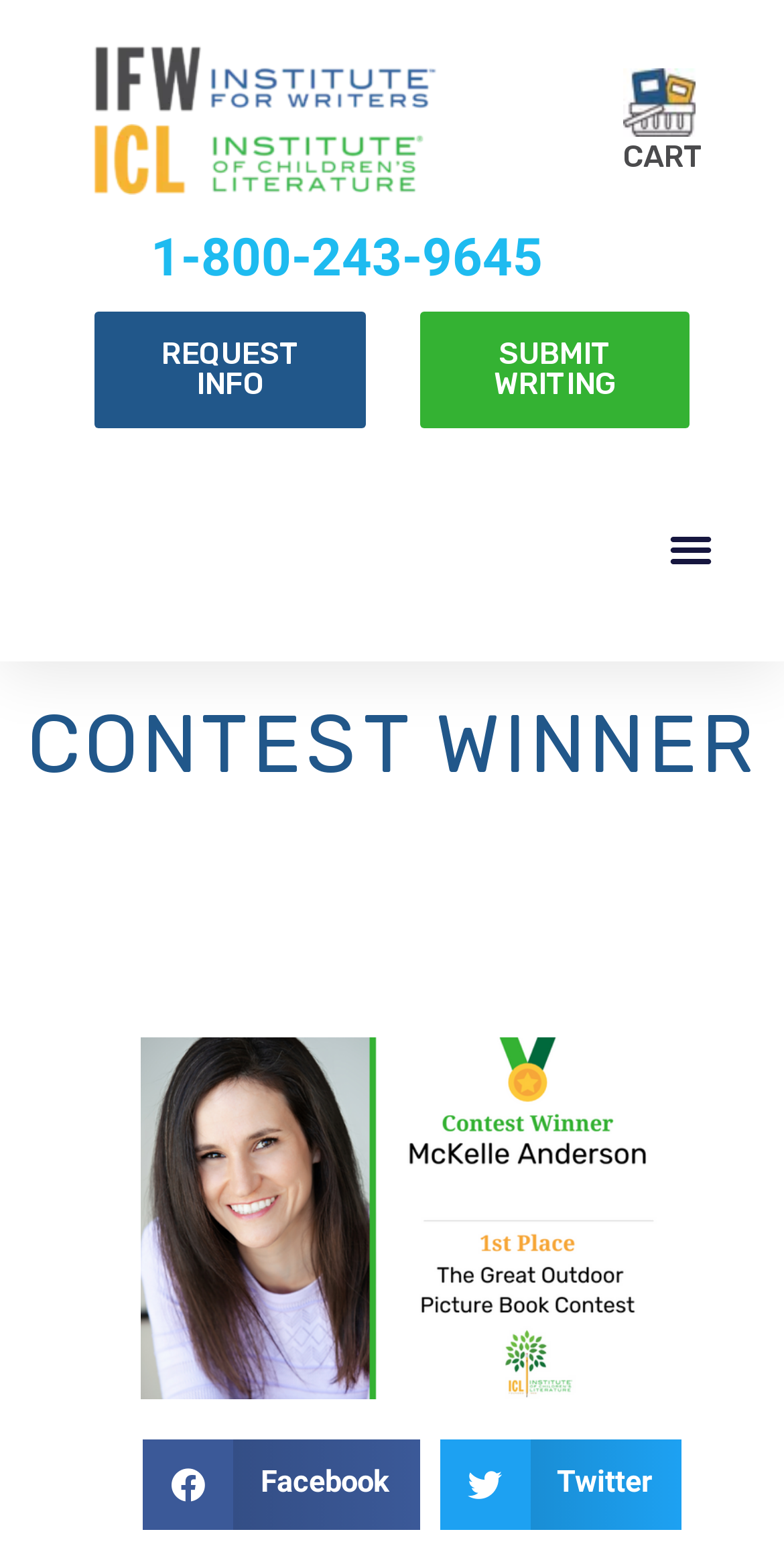How many social media sharing buttons are there?
Based on the visual content, answer with a single word or a brief phrase.

2